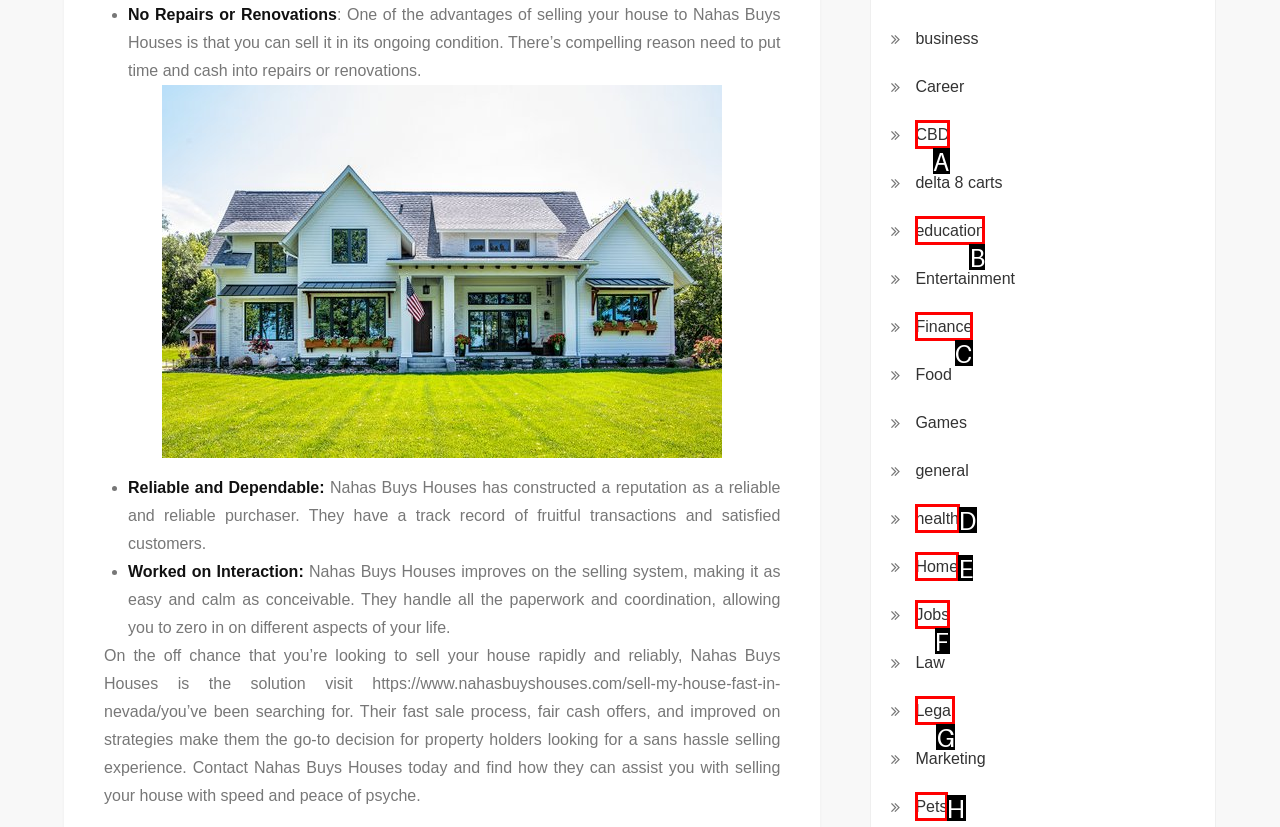Tell me which element should be clicked to achieve the following objective: Click on 'Home' link
Reply with the letter of the correct option from the displayed choices.

E